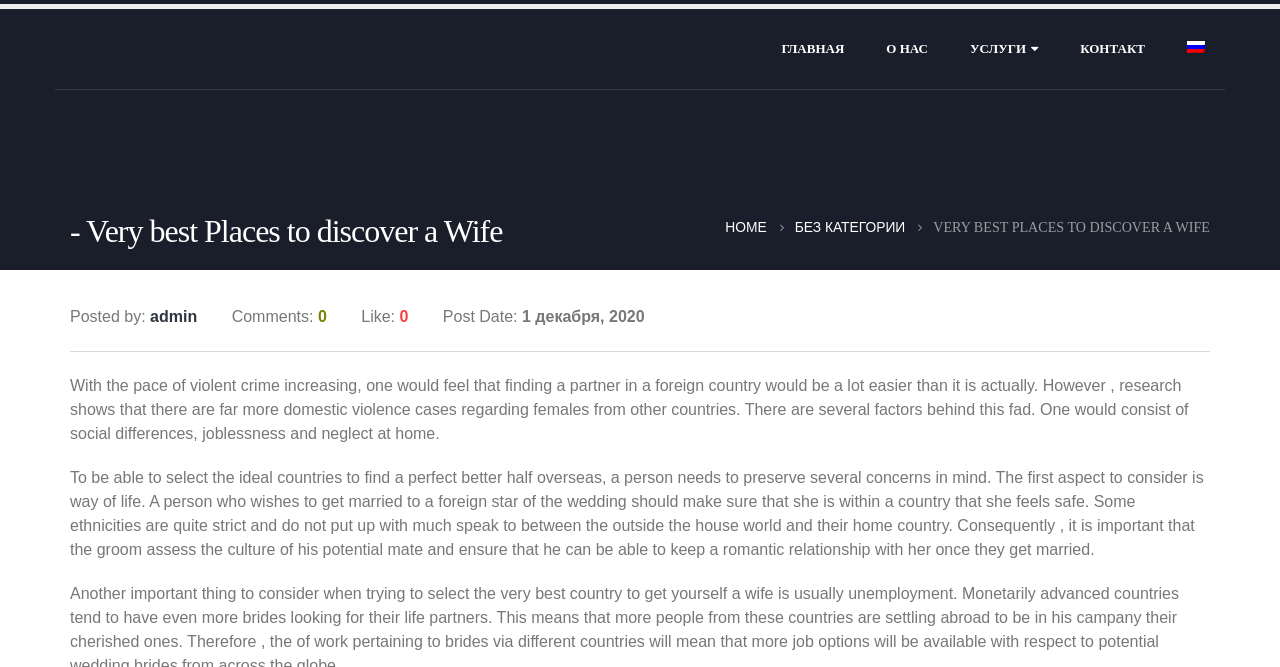Locate the primary headline on the webpage and provide its text.

Very best Places to discover a Wife